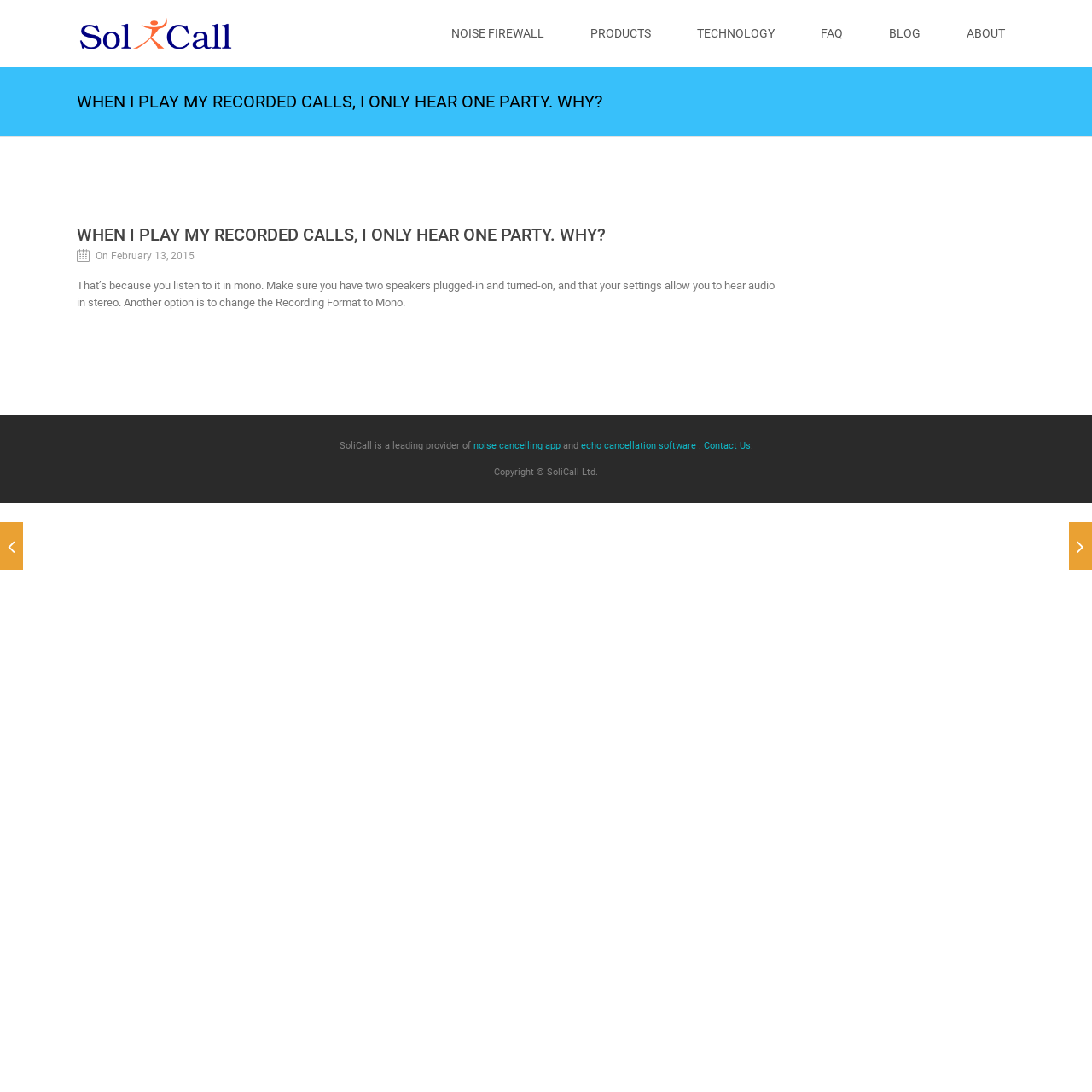Please find the bounding box coordinates of the element that must be clicked to perform the given instruction: "read more about Airline catering concept meals". The coordinates should be four float numbers from 0 to 1, i.e., [left, top, right, bottom].

None